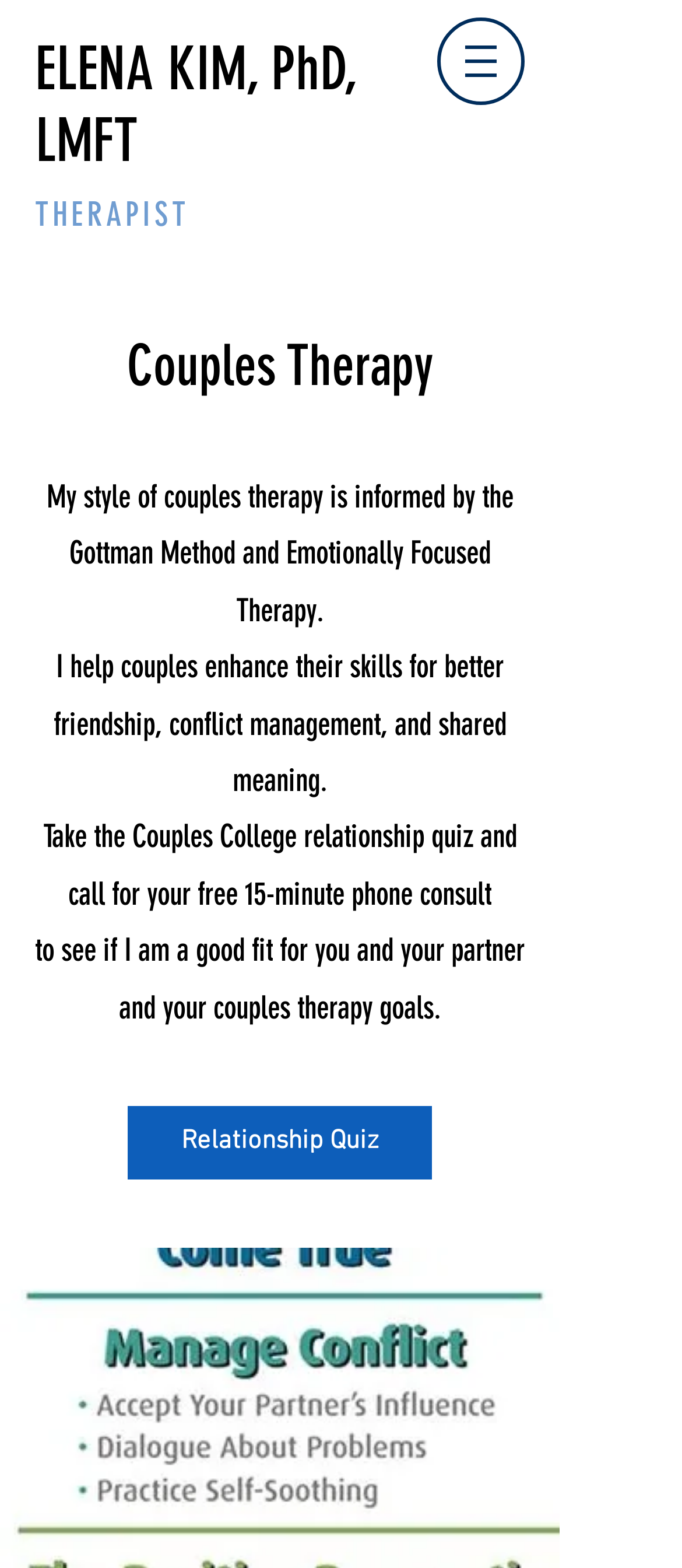Provide the bounding box coordinates of the HTML element this sentence describes: "Relationship Quiz". The bounding box coordinates consist of four float numbers between 0 and 1, i.e., [left, top, right, bottom].

[0.187, 0.705, 0.633, 0.752]